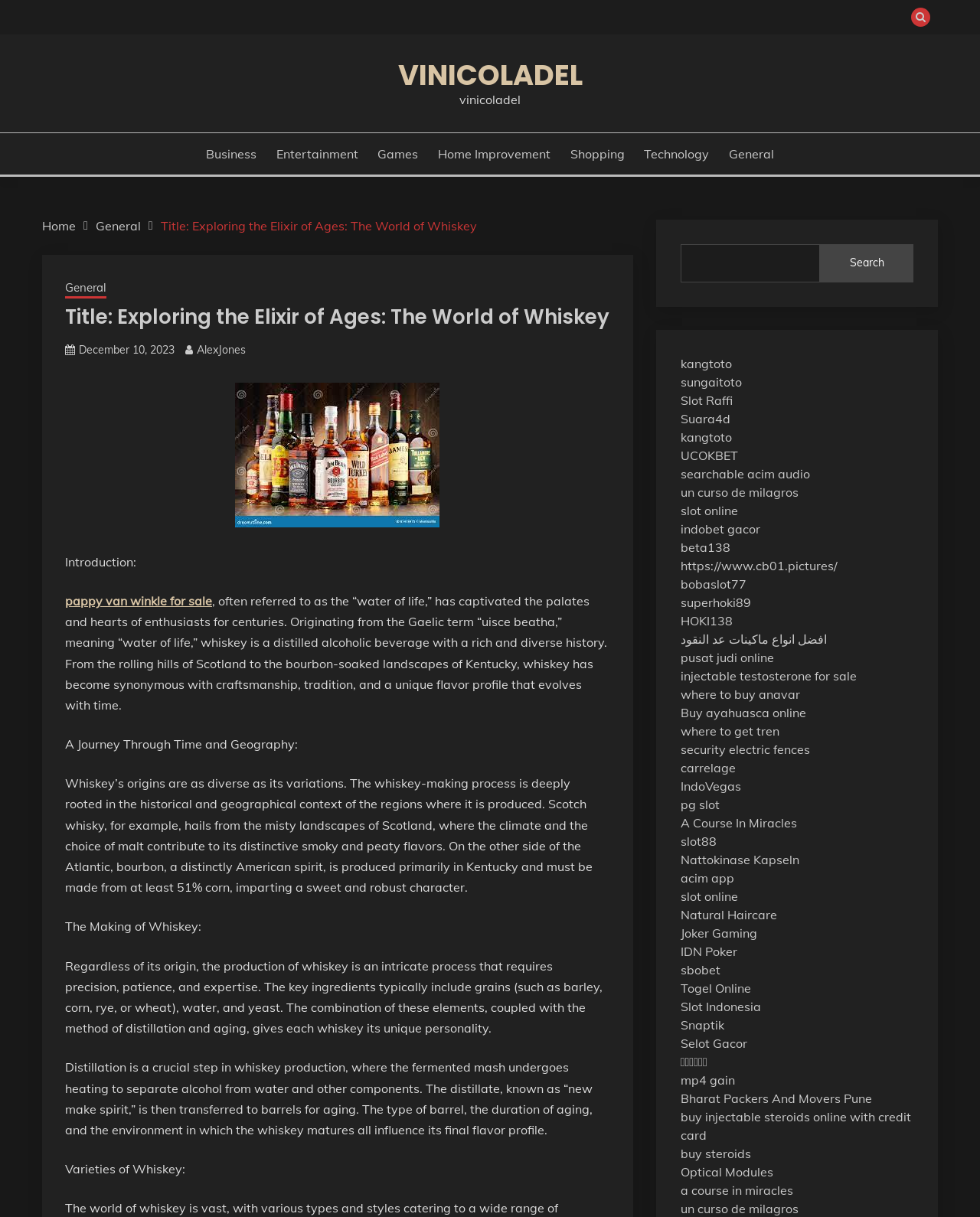Locate the bounding box coordinates of the area to click to fulfill this instruction: "Explore 'General'". The bounding box should be presented as four float numbers between 0 and 1, in the order [left, top, right, bottom].

[0.744, 0.119, 0.79, 0.134]